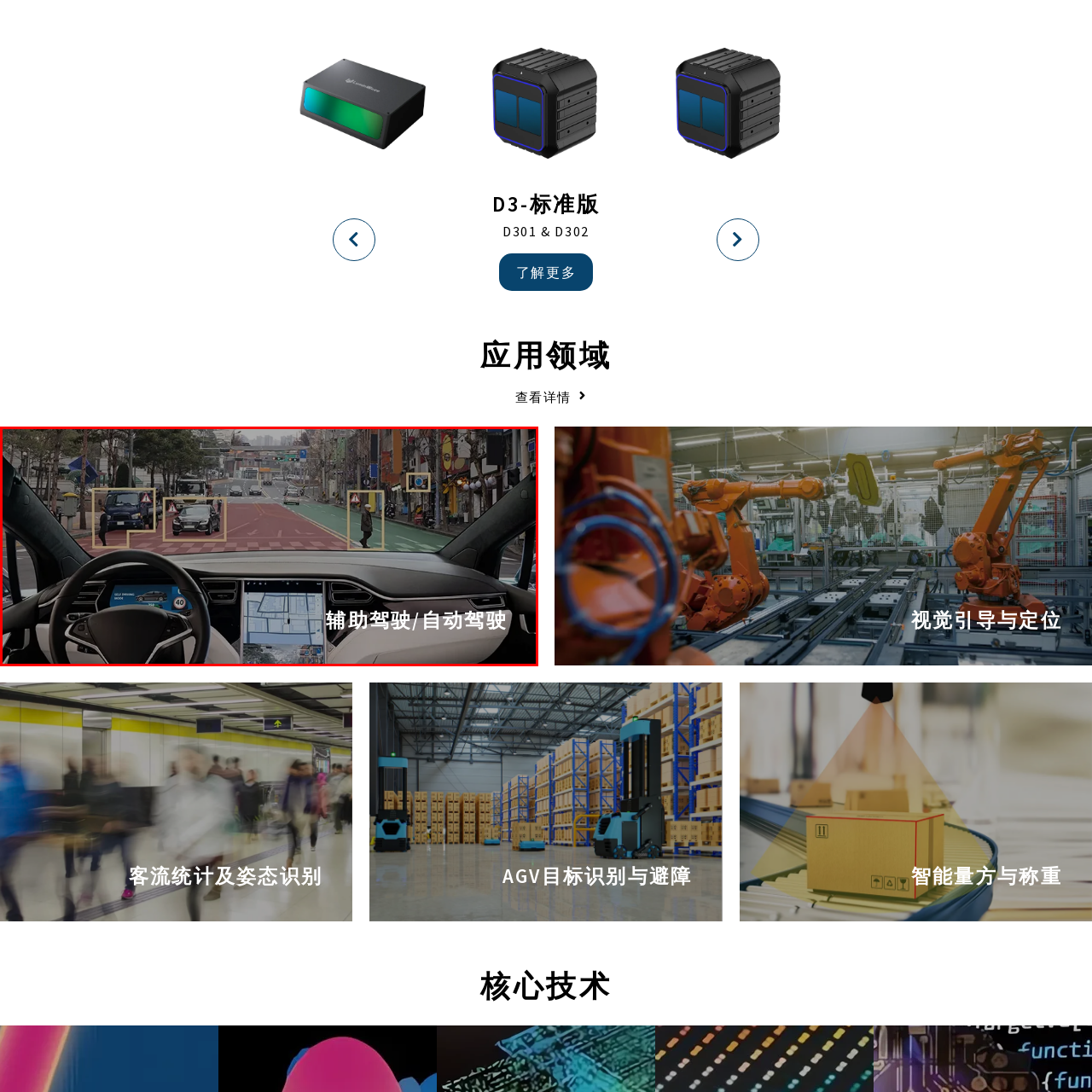What is highlighted by the system's algorithms?
Refer to the image highlighted by the red box and give a one-word or short-phrase answer reflecting what you see.

Traffic signs and pedestrians